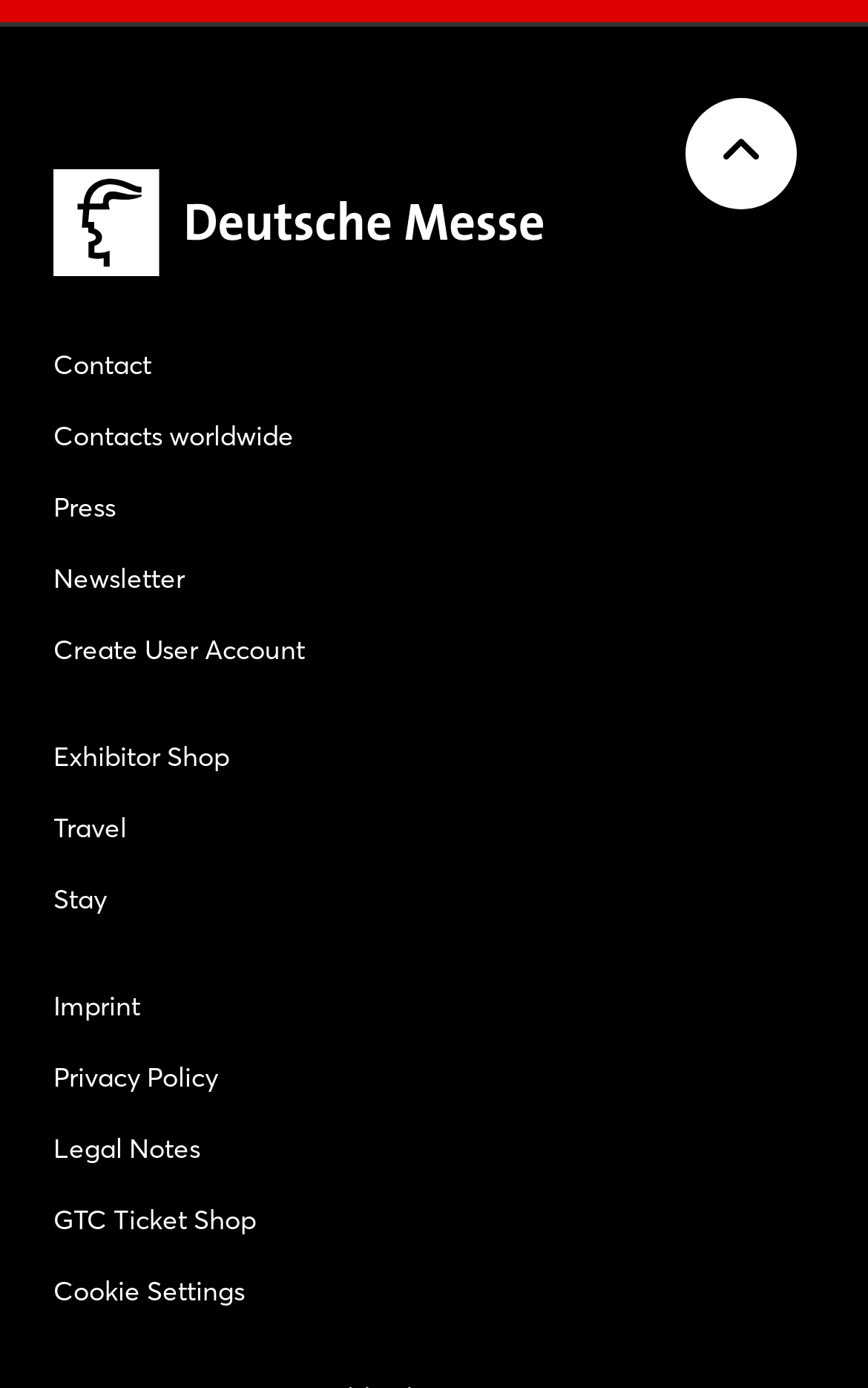Locate the bounding box of the UI element described in the following text: "Imprint".

[0.062, 0.712, 0.938, 0.738]